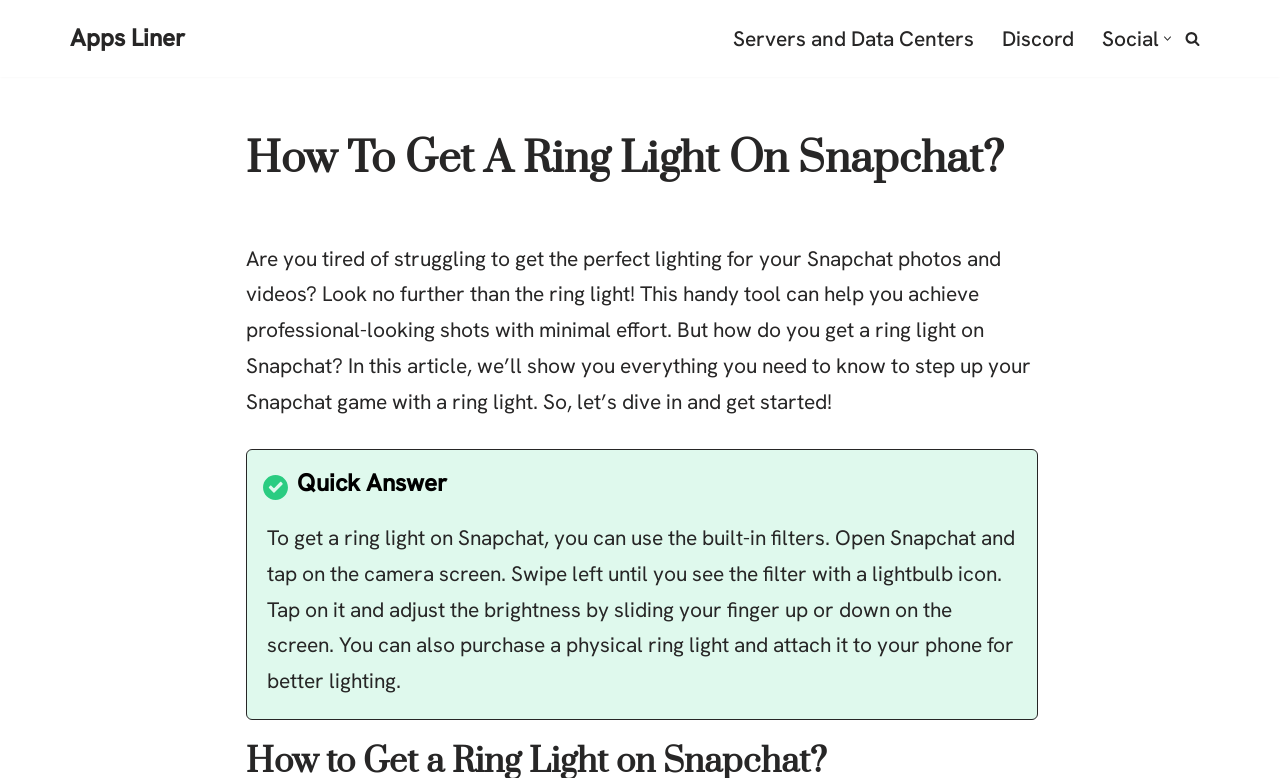What is the purpose of a ring light?
Provide a short answer using one word or a brief phrase based on the image.

Achieve professional-looking shots